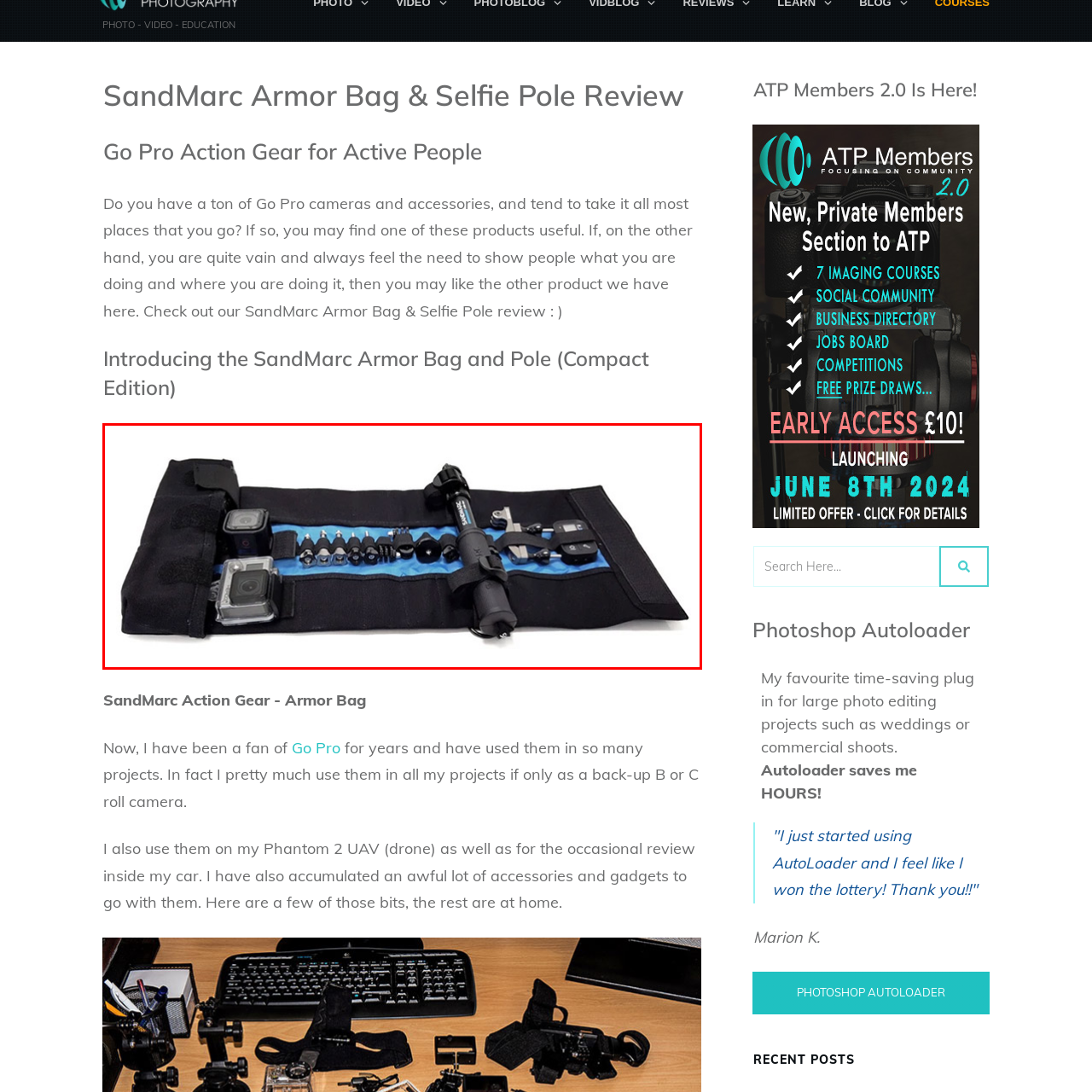View the portion of the image inside the red box and respond to the question with a succinct word or phrase: What is the dominant color scheme of the SandMarc Armor Bag?

Black and blue